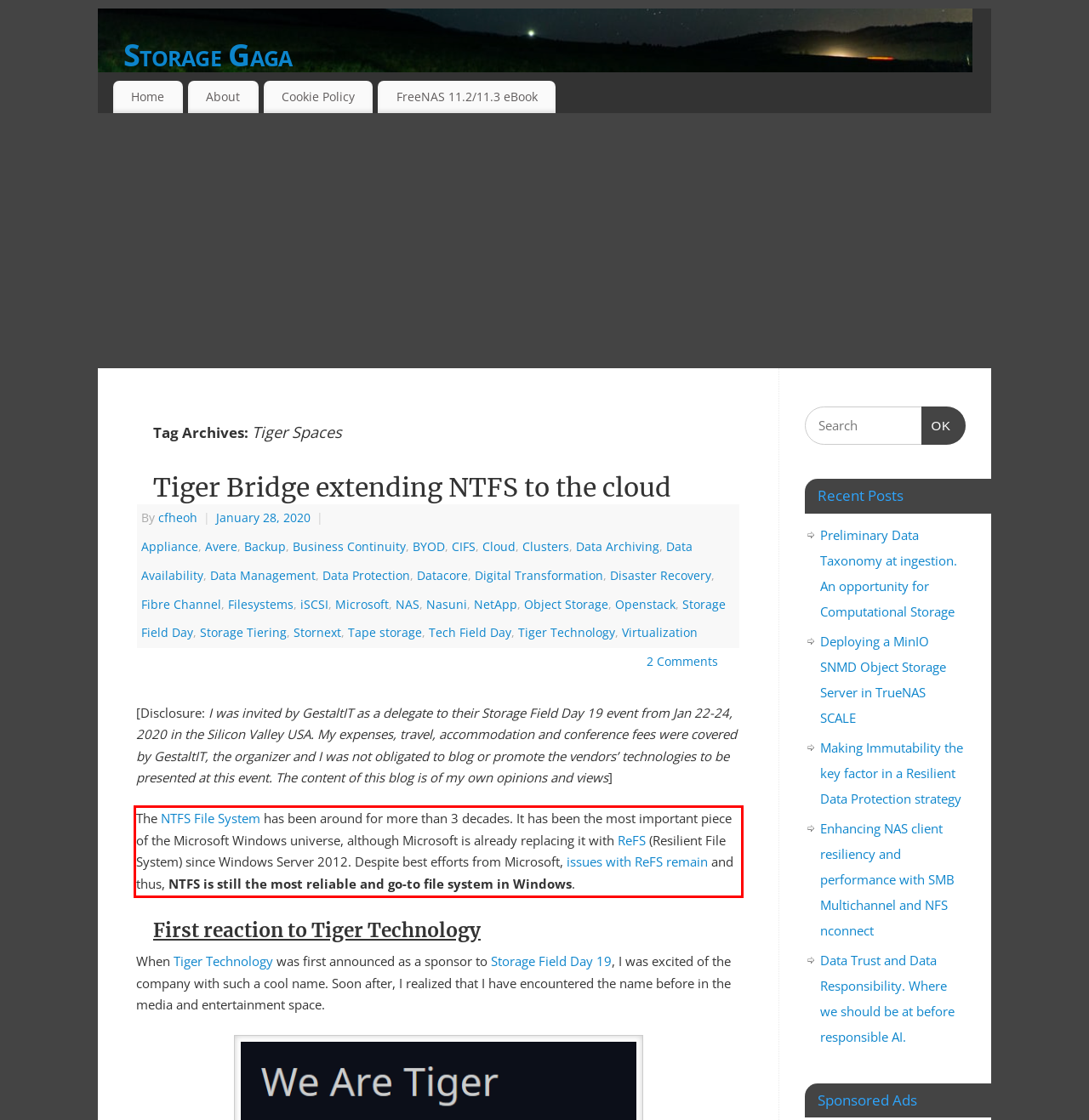The screenshot provided shows a webpage with a red bounding box. Apply OCR to the text within this red bounding box and provide the extracted content.

The NTFS File System has been around for more than 3 decades. It has been the most important piece of the Microsoft Windows universe, although Microsoft is already replacing it with ReFS (Resilient File System) since Windows Server 2012. Despite best efforts from Microsoft, issues with ReFS remain and thus, NTFS is still the most reliable and go-to file system in Windows.